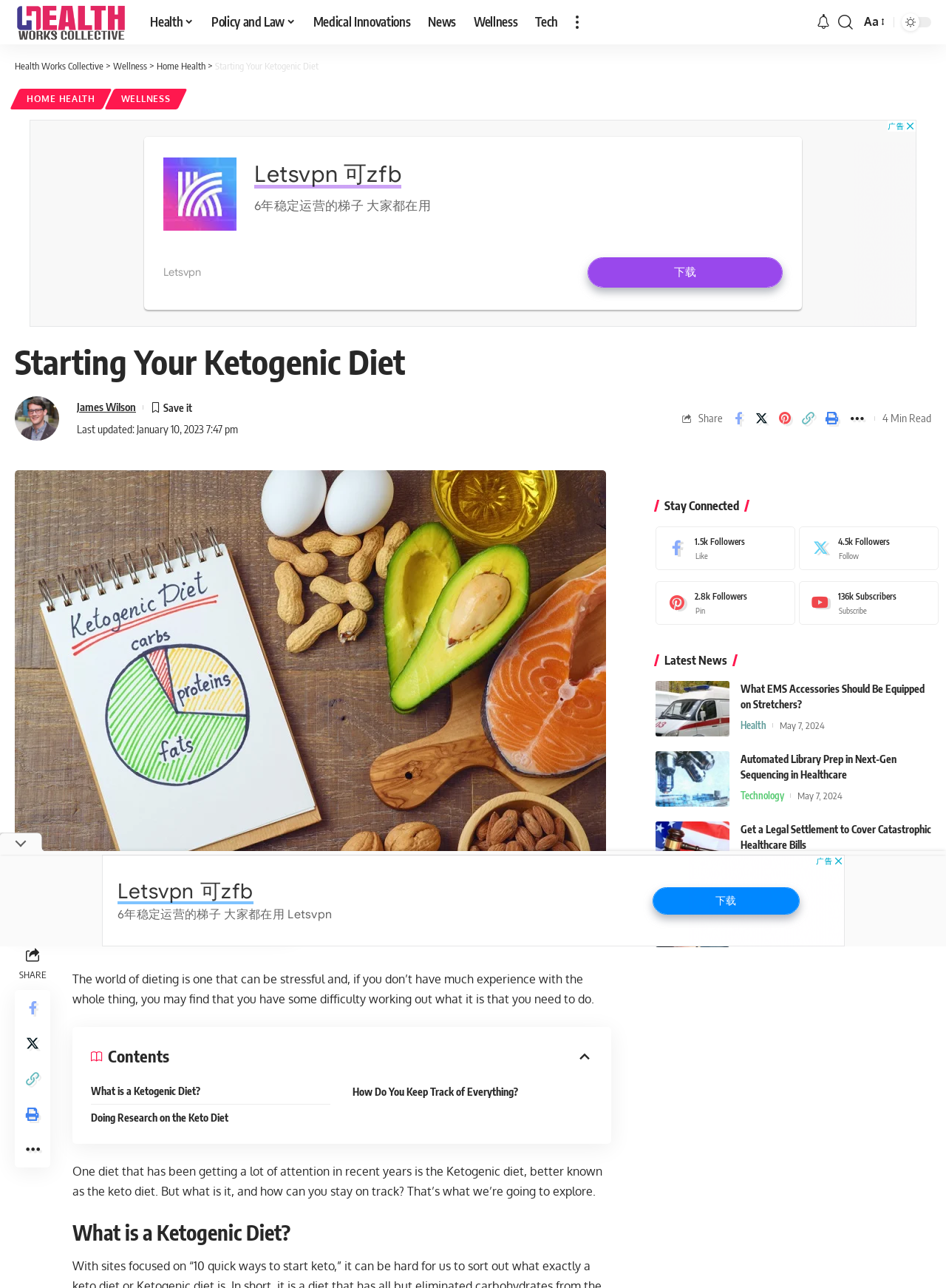What is the topic of the section 'Latest News'?
Refer to the image and give a detailed answer to the query.

The section 'Latest News' is discussing topics related to health, as indicated by the links 'What EMS Accessories Should Be Equipped on Stretchers?' and 'Automated Library Prep in Next-Gen Sequencing in Healthcare'.